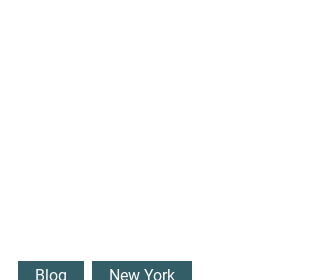Can you look at the image and give a comprehensive answer to the question:
What type of links are provided below the image?

According to the caption, below the image, there are links to a blog and further information about New York, which aligns with the overall theme of exploration and connectivity within the region.